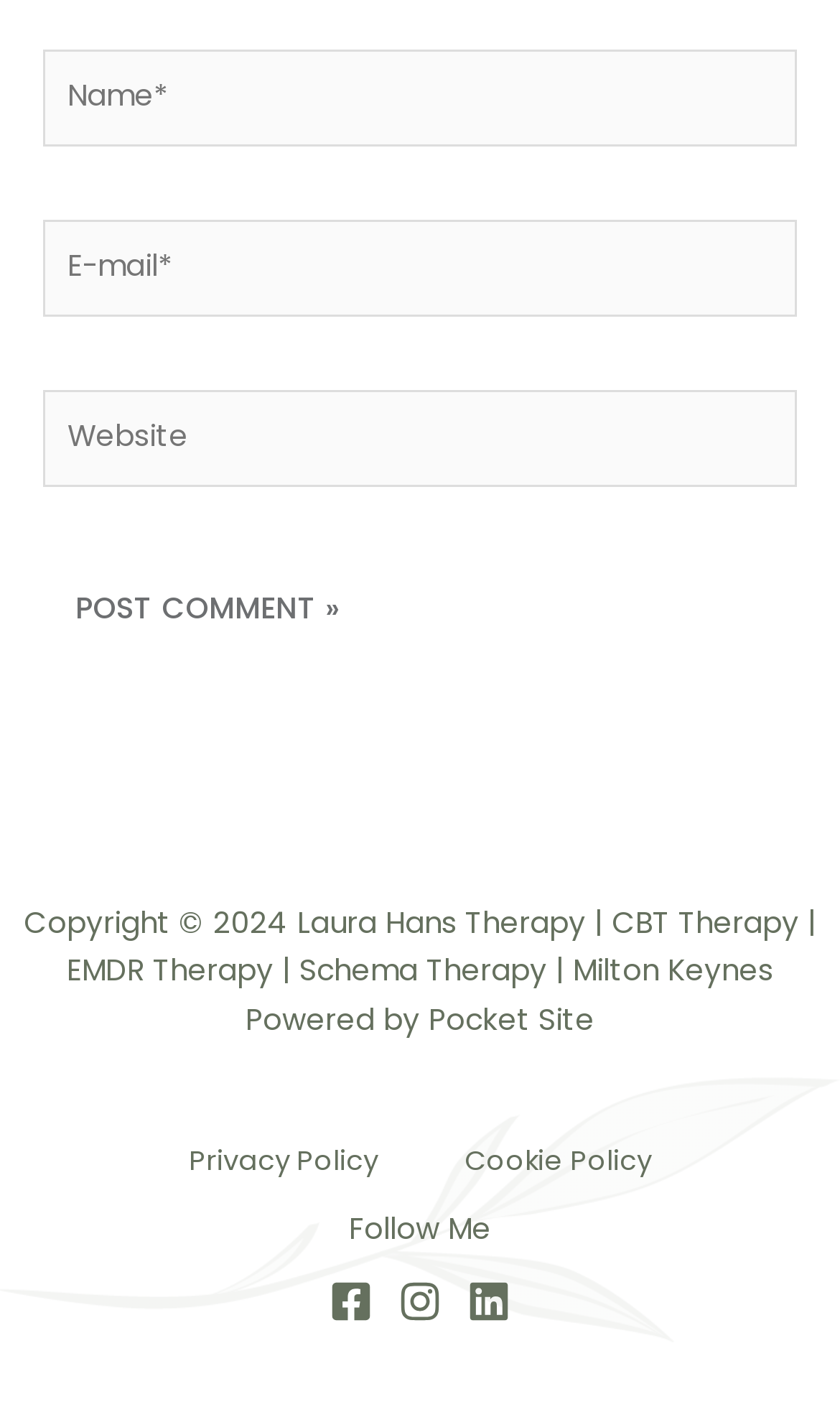Respond with a single word or short phrase to the following question: 
What is the copyright year of the website?

2024